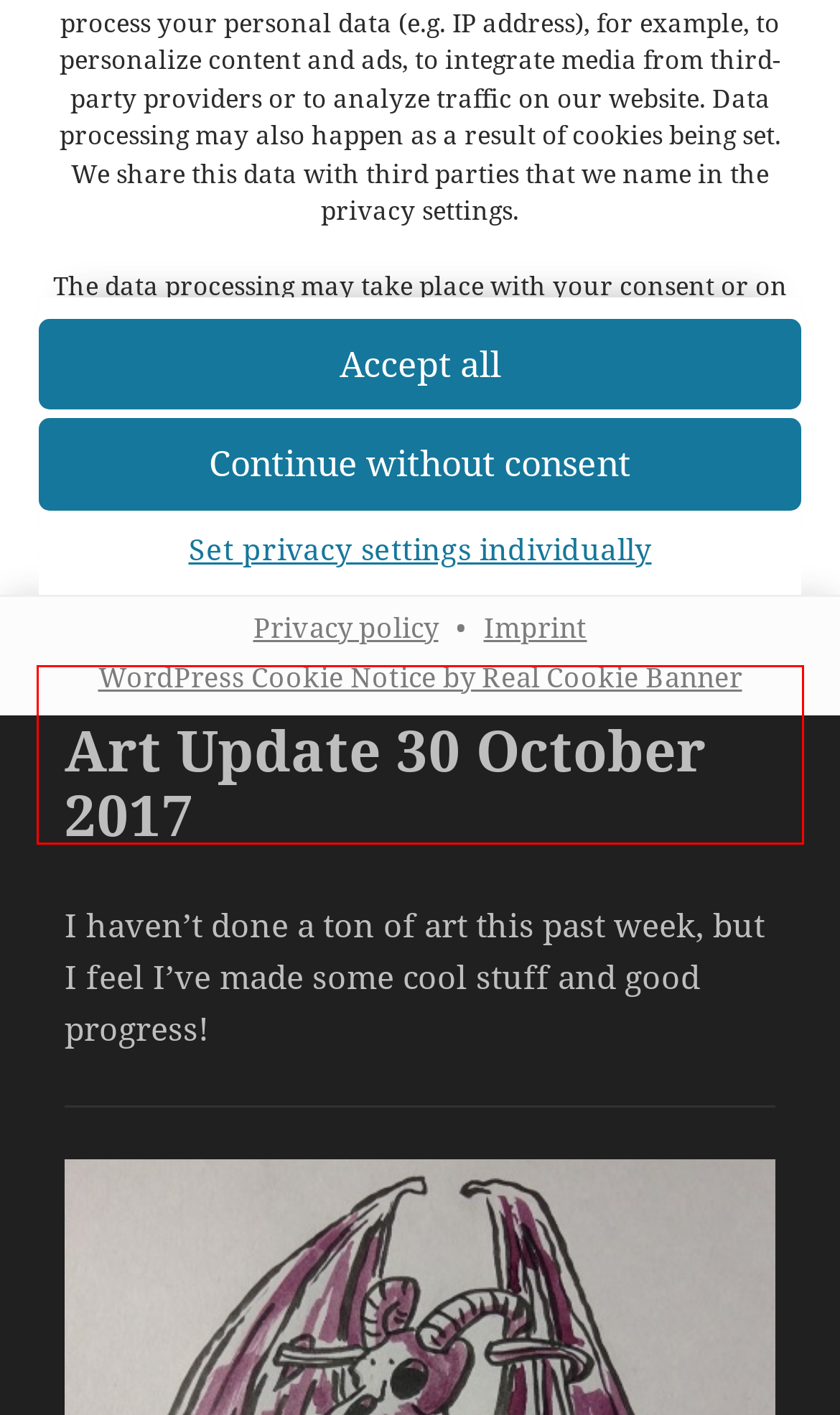Your task is to recognize and extract the text content from the UI element enclosed in the red bounding box on the webpage screenshot.

By accepting all services, you allow YouTube2 (Functional) , Gravatar (Avatar images)2 (Functional) , Comments2 (Functional) , WordPress Emojis2 (Functional) , Google Fonts2 (Functional) and Jetpack Site Stats3 (Statistics) to be loaded. These services are divided into groups Functional2 and Statistics3 according to their purpose (belonging marked with superscript numbers).